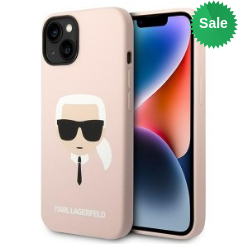Which iPhone models is the case ideal for?
Answer the question with a detailed explanation, including all necessary information.

The caption specifies that the case is ideal for iPhone 14 Plus and 15 Plus models, indicating that it is designed to fit these particular models.